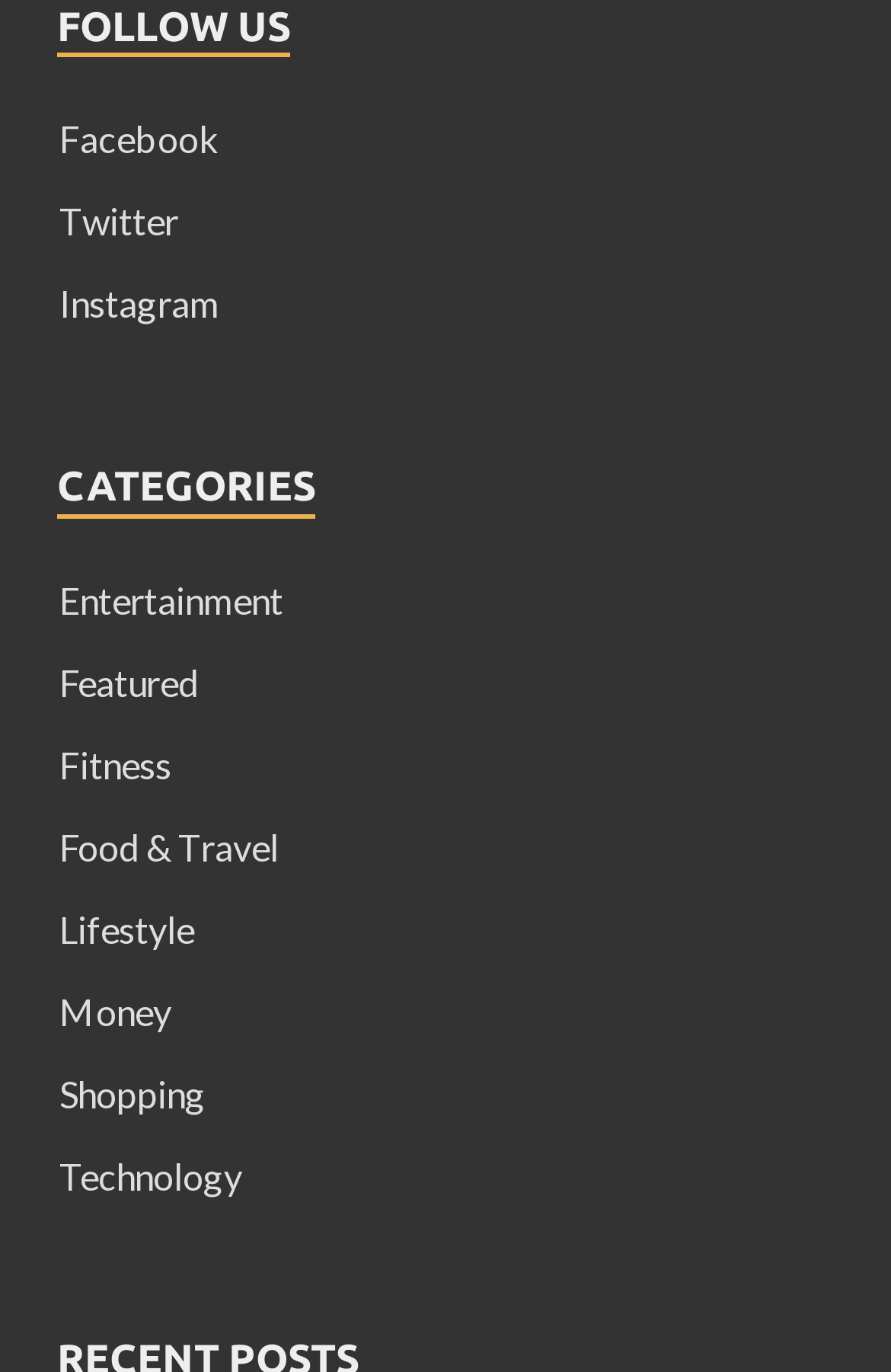What categories are listed on the webpage?
From the screenshot, supply a one-word or short-phrase answer.

Entertainment, Featured, Fitness, etc.